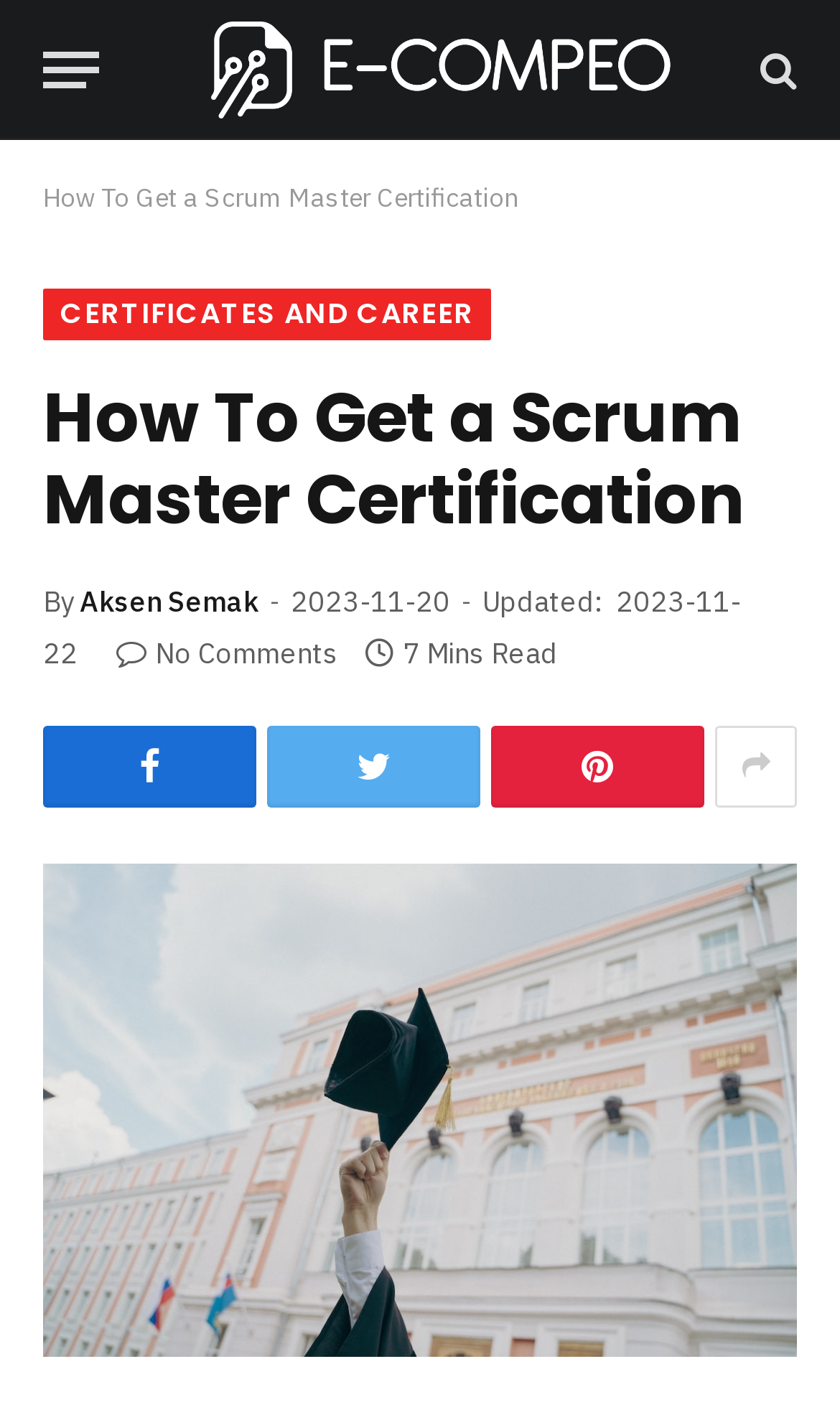Determine the bounding box coordinates for the element that should be clicked to follow this instruction: "Read the article about certificates and career". The coordinates should be given as four float numbers between 0 and 1, in the format [left, top, right, bottom].

[0.051, 0.204, 0.585, 0.239]